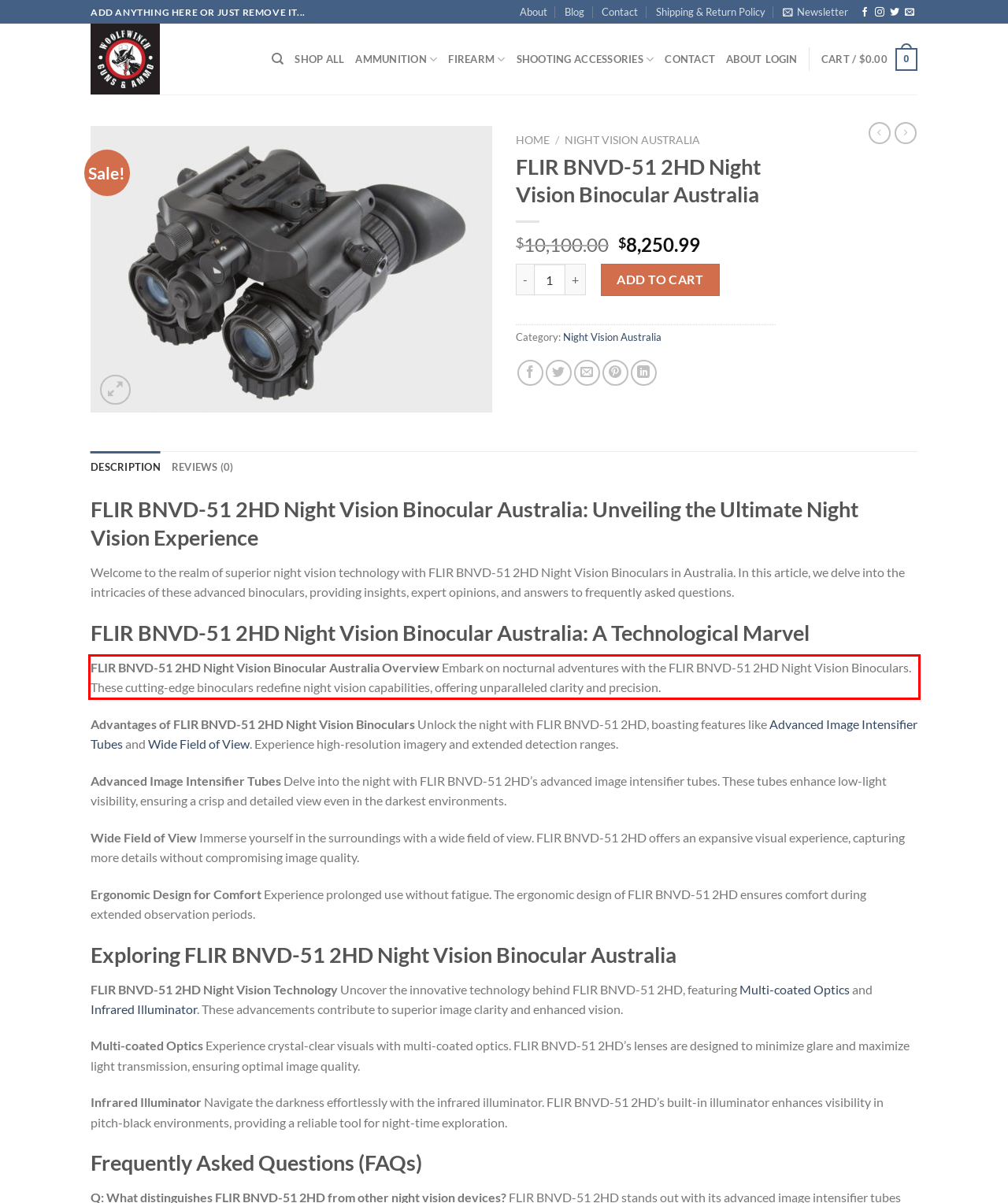Analyze the screenshot of the webpage that features a red bounding box and recognize the text content enclosed within this red bounding box.

FLIR BNVD-51 2HD Night Vision Binocular Australia Overview Embark on nocturnal adventures with the FLIR BNVD-51 2HD Night Vision Binoculars. These cutting-edge binoculars redefine night vision capabilities, offering unparalleled clarity and precision.